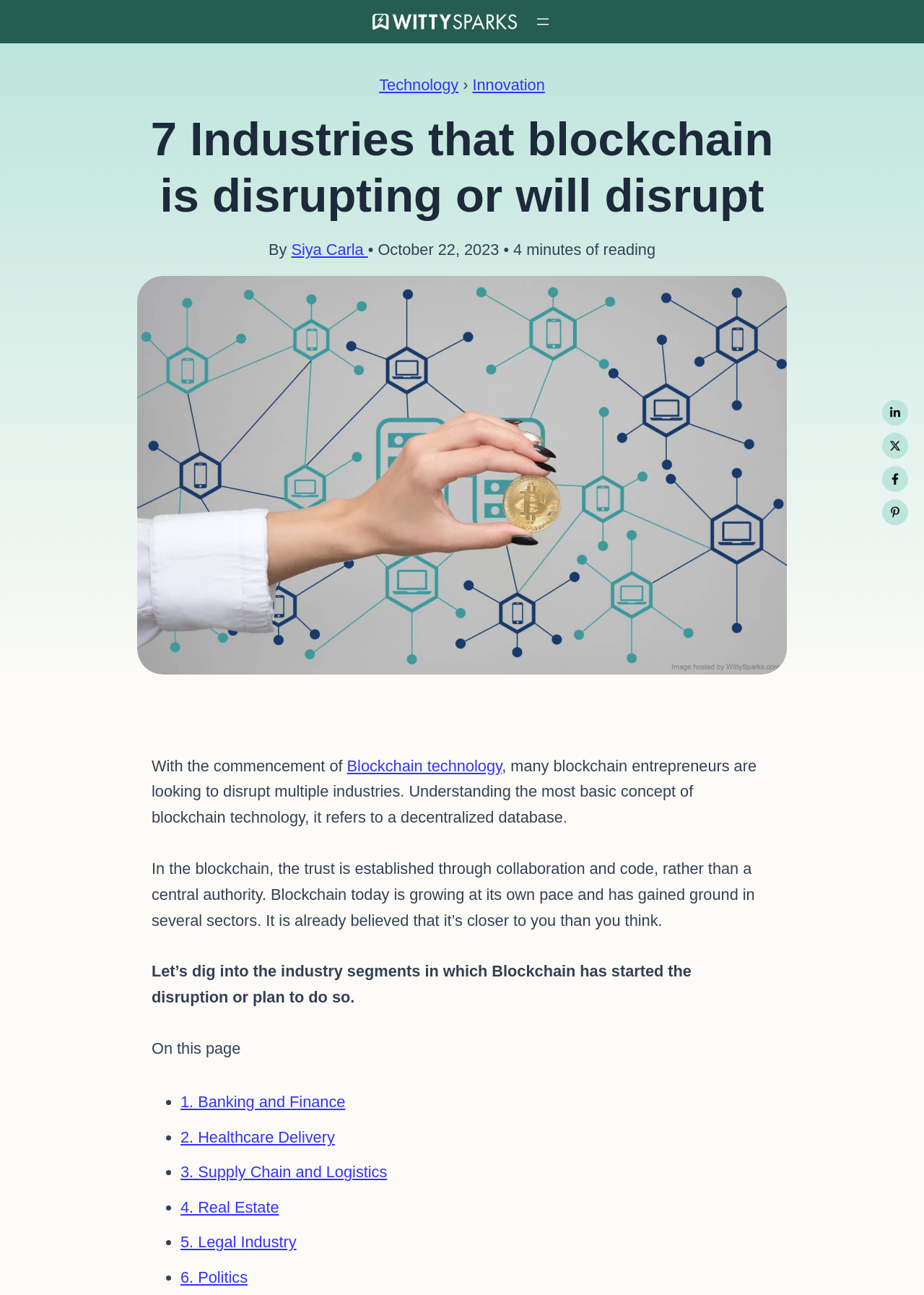Identify the bounding box of the UI element described as follows: "Innovation". Provide the coordinates as four float numbers in the range of 0 to 1 [left, top, right, bottom].

[0.511, 0.059, 0.59, 0.073]